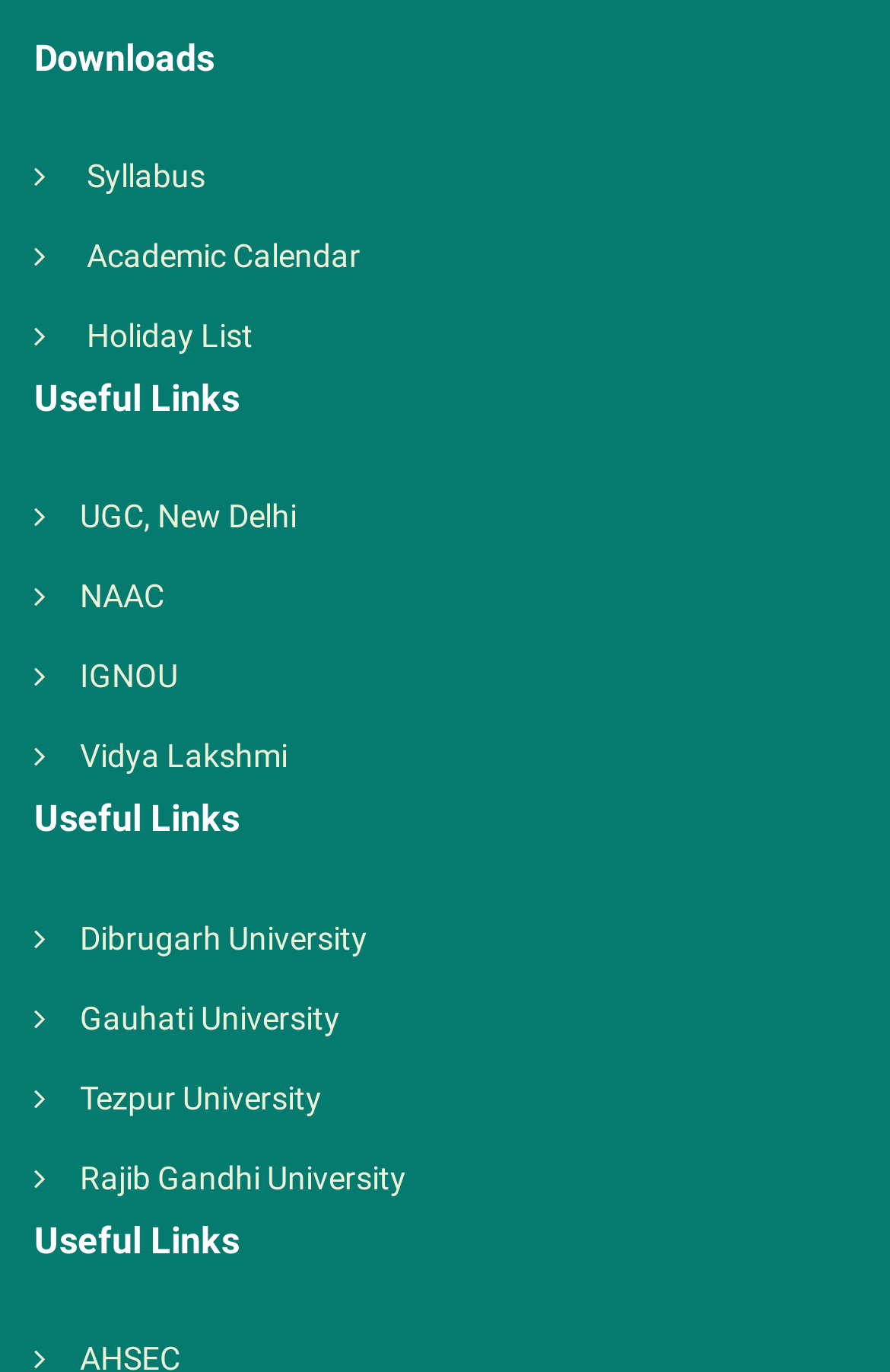Determine the bounding box coordinates for the region that must be clicked to execute the following instruction: "visit UGC, New Delhi website".

[0.09, 0.363, 0.333, 0.39]